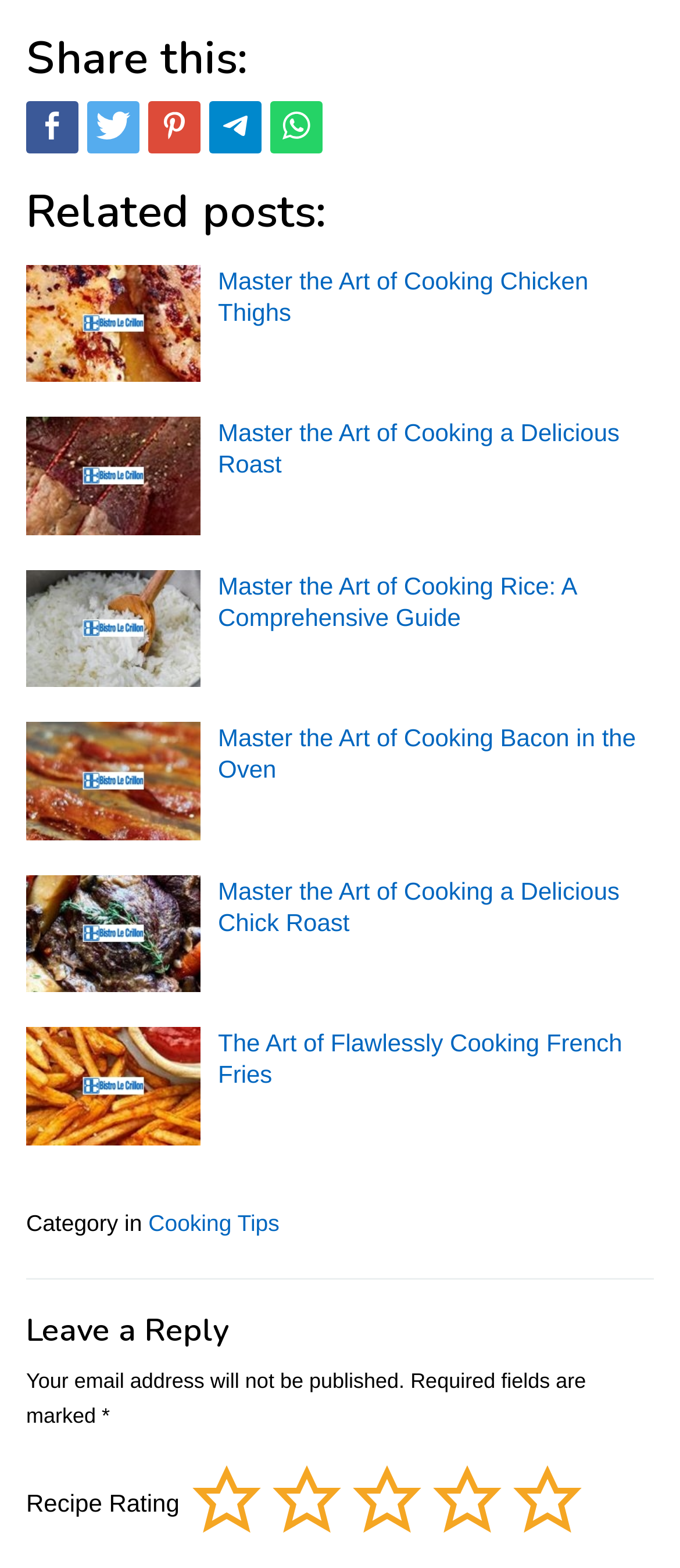Please provide the bounding box coordinates for the element that needs to be clicked to perform the instruction: "Visit the Cooking Tips category". The coordinates must consist of four float numbers between 0 and 1, formatted as [left, top, right, bottom].

[0.218, 0.771, 0.411, 0.788]